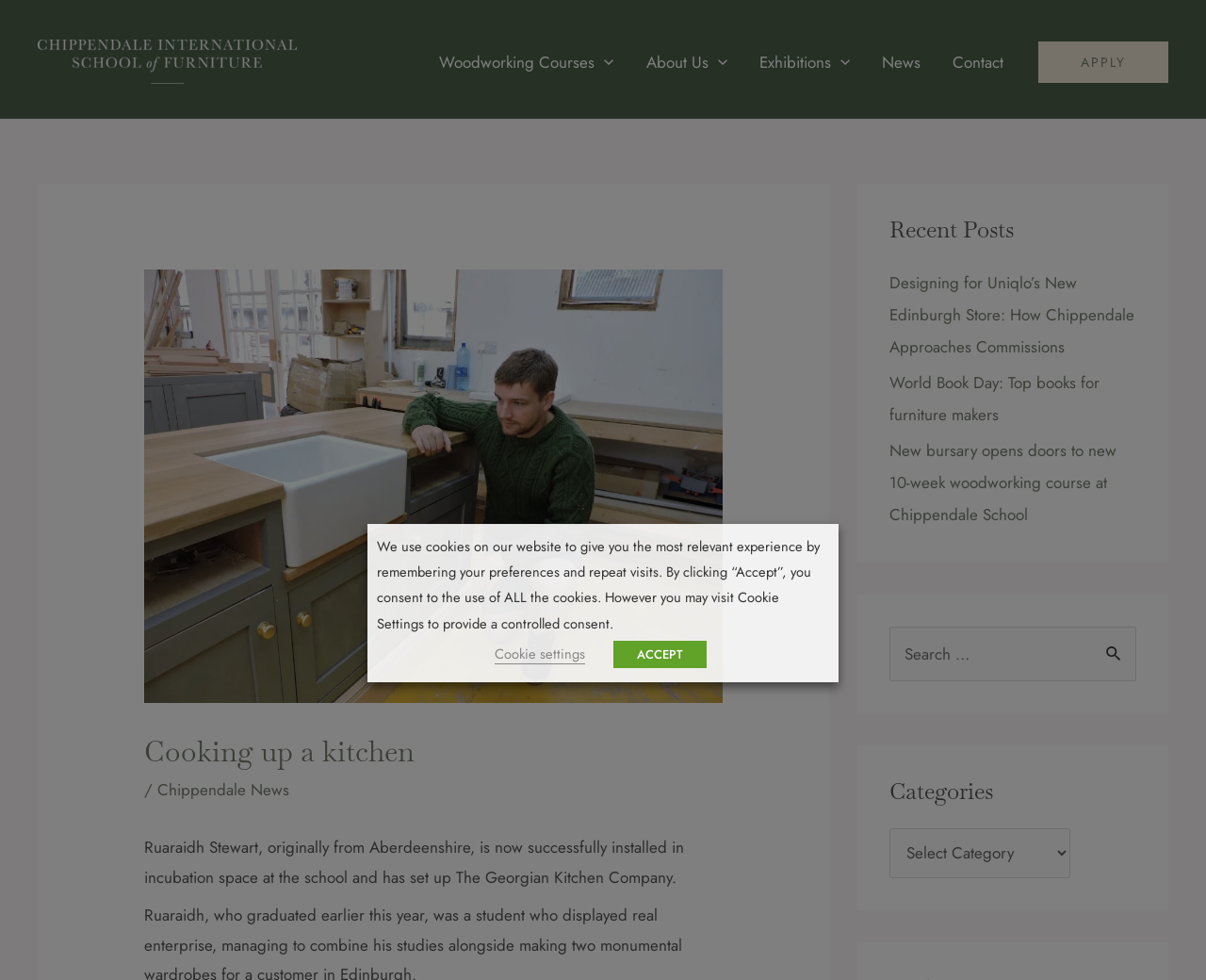Determine the bounding box coordinates for the clickable element required to fulfill the instruction: "Search for something". Provide the coordinates as four float numbers between 0 and 1, i.e., [left, top, right, bottom].

[0.738, 0.639, 0.942, 0.695]